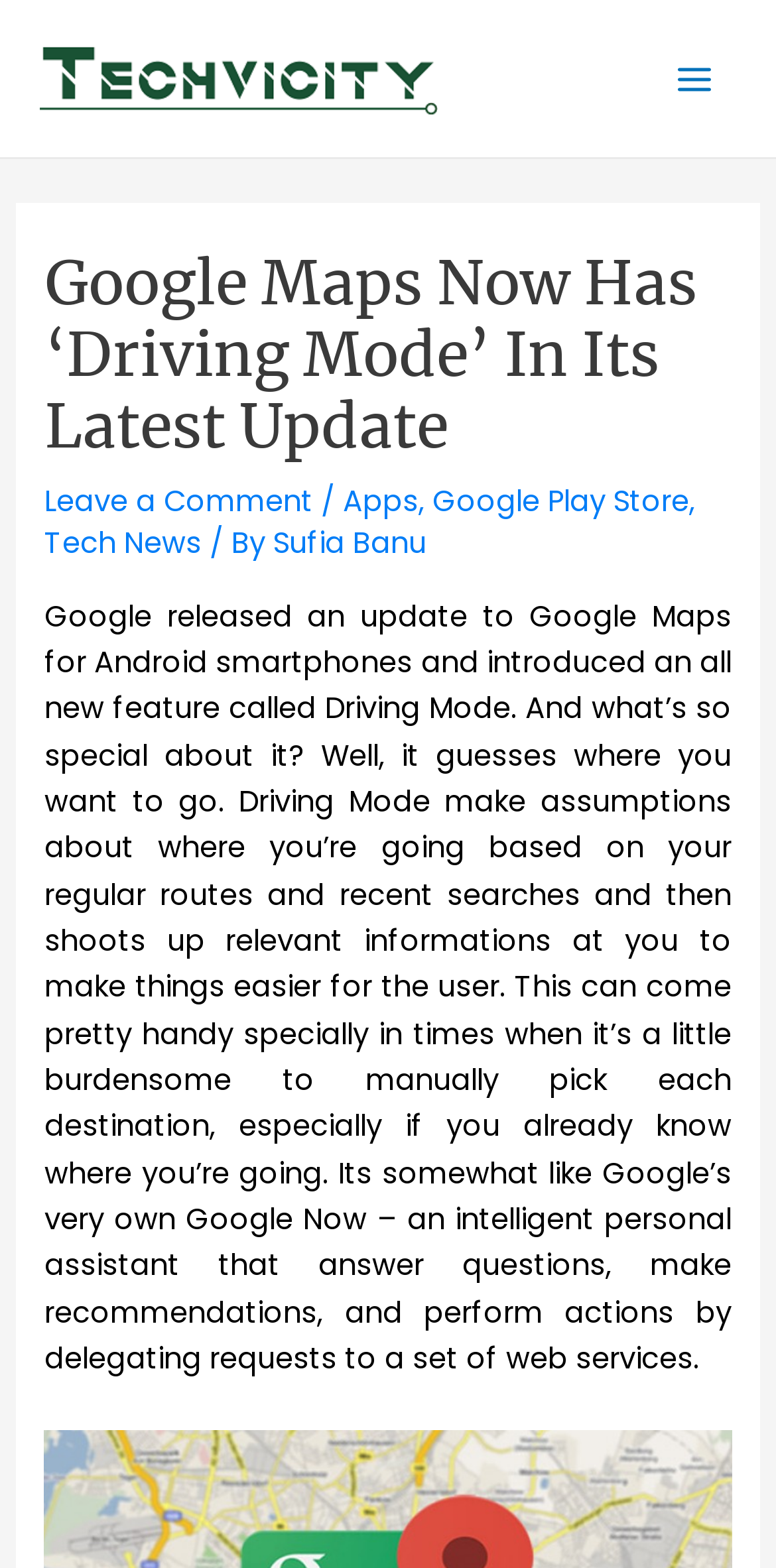Who is the author of the article?
From the screenshot, provide a brief answer in one word or phrase.

Sufia Banu